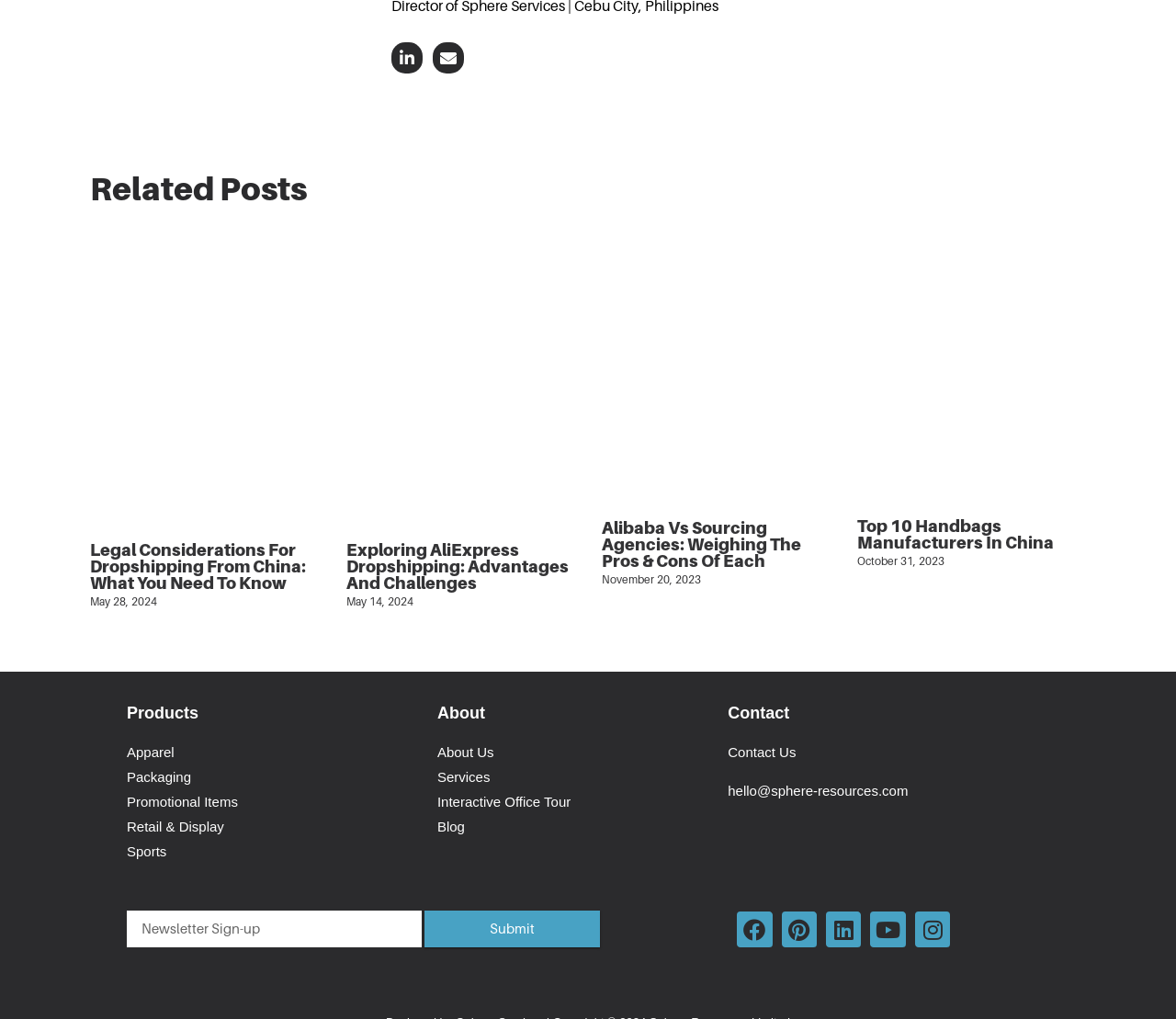Please locate the bounding box coordinates of the element's region that needs to be clicked to follow the instruction: "Click on 'Legal-Considerations-for-Dropshipping-from-China'". The bounding box coordinates should be provided as four float numbers between 0 and 1, i.e., [left, top, right, bottom].

[0.077, 0.23, 0.271, 0.514]